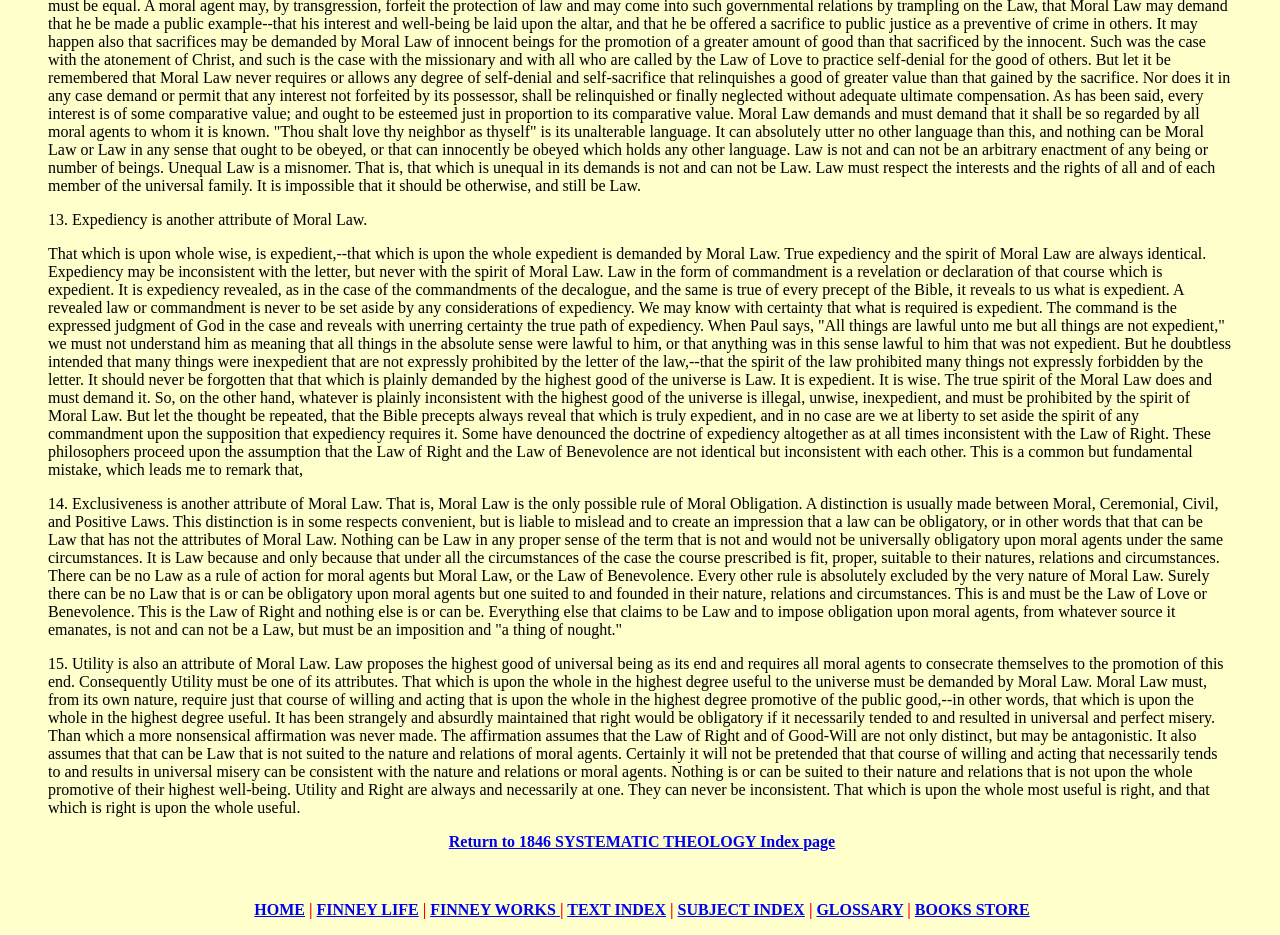Find the bounding box coordinates corresponding to the UI element with the description: "BOOKS STORE". The coordinates should be formatted as [left, top, right, bottom], with values as floats between 0 and 1.

[0.715, 0.964, 0.804, 0.982]